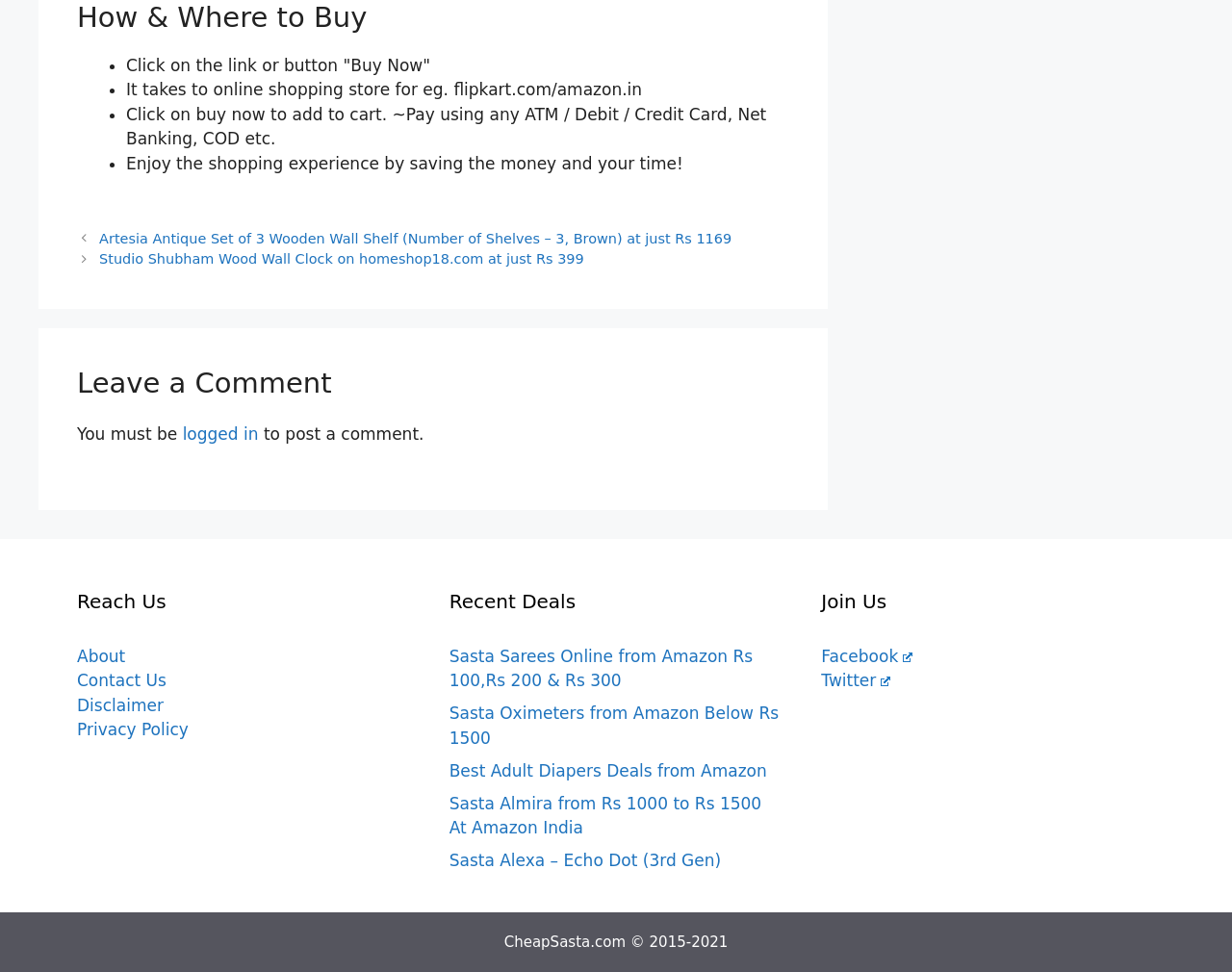What is the first step to buy a product?
Please interpret the details in the image and answer the question thoroughly.

According to the instructions provided on the webpage, the first step to buy a product is to click on the link or button 'Buy Now', which will take the user to an online shopping store.